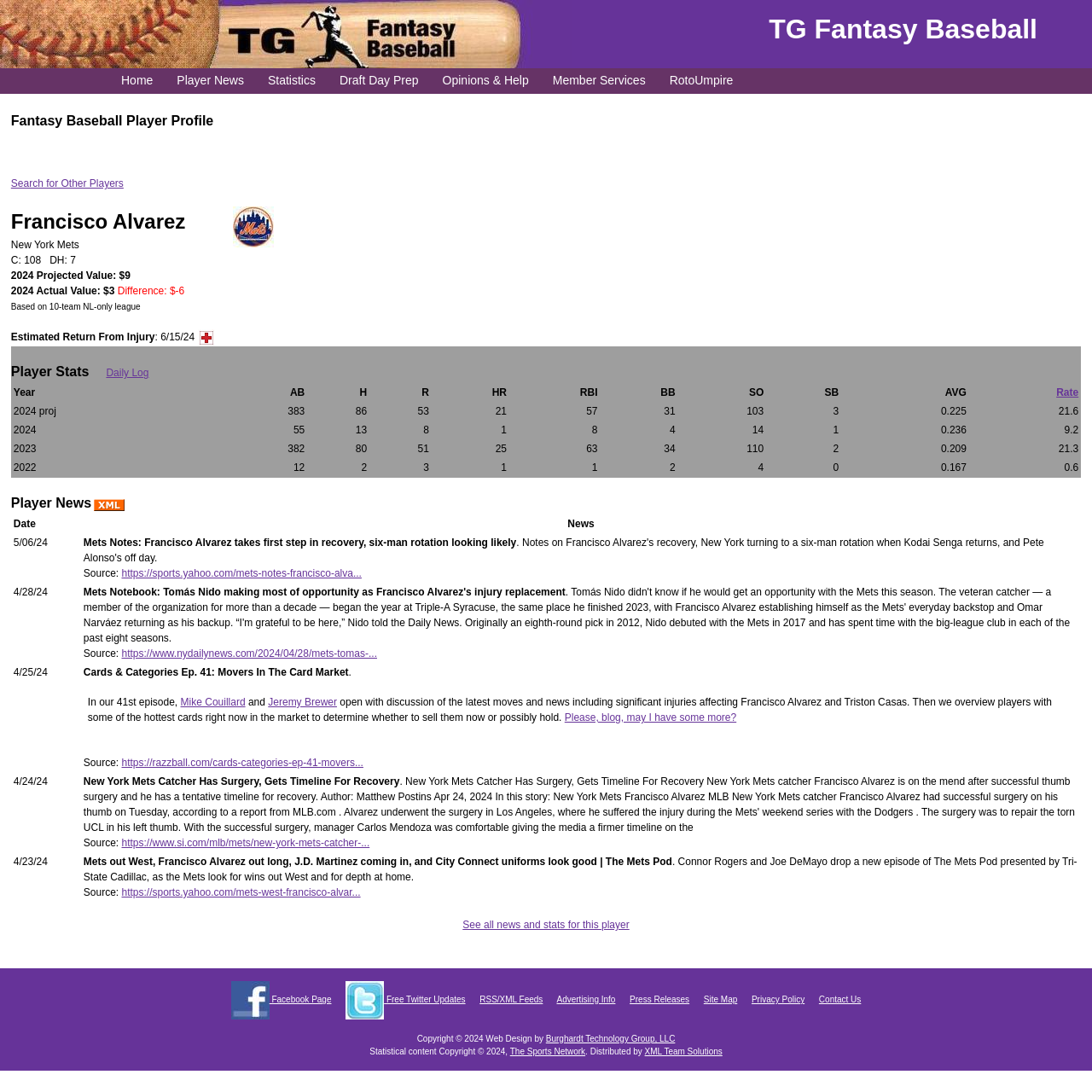When is Francisco Alvarez expected to return from injury?
Answer the question with as much detail as possible.

According to the webpage, Francisco Alvarez is expected to return from injury on 6/15/24, which is mentioned in the section 'Estimated Return From Injury'.